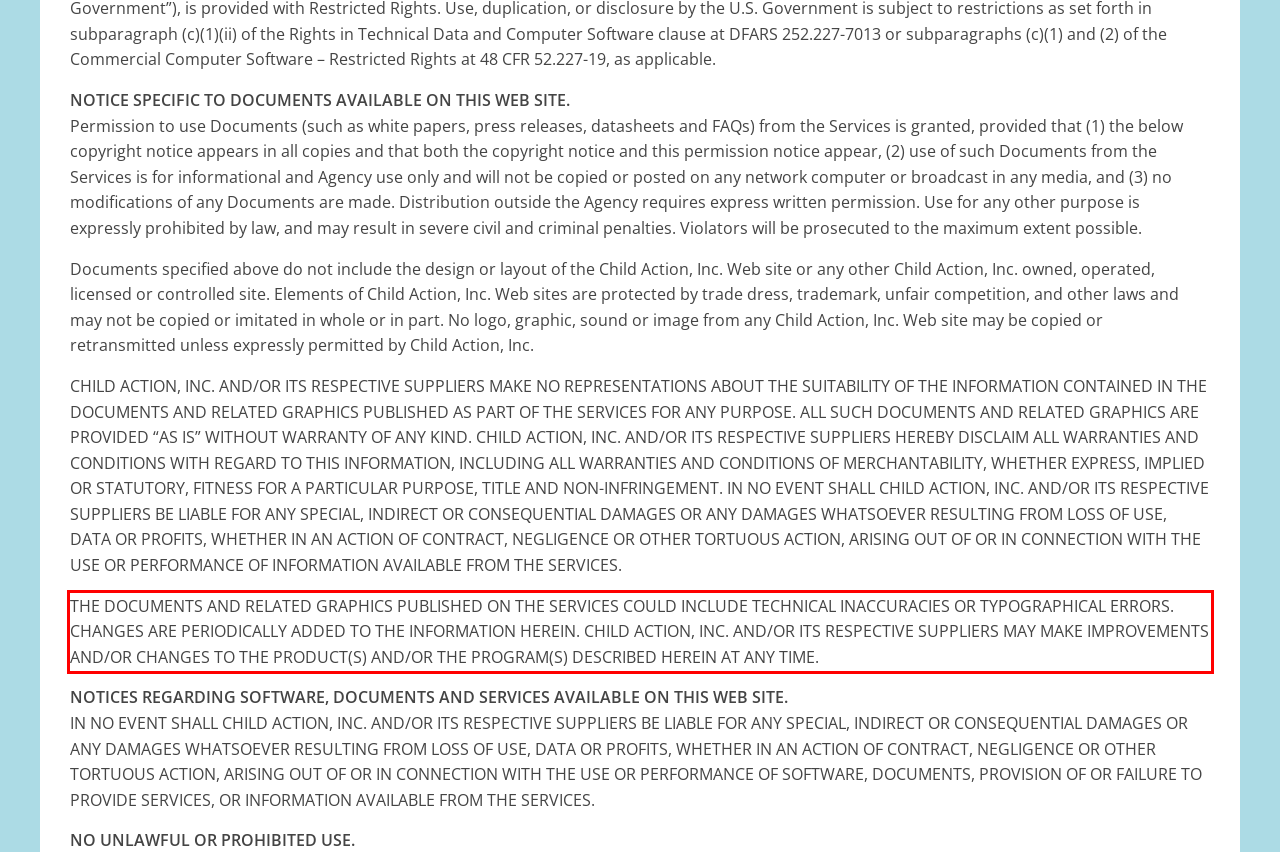Examine the webpage screenshot, find the red bounding box, and extract the text content within this marked area.

THE DOCUMENTS AND RELATED GRAPHICS PUBLISHED ON THE SERVICES COULD INCLUDE TECHNICAL INACCURACIES OR TYPOGRAPHICAL ERRORS. CHANGES ARE PERIODICALLY ADDED TO THE INFORMATION HEREIN. CHILD ACTION, INC. AND/OR ITS RESPECTIVE SUPPLIERS MAY MAKE IMPROVEMENTS AND/OR CHANGES TO THE PRODUCT(S) AND/OR THE PROGRAM(S) DESCRIBED HEREIN AT ANY TIME.